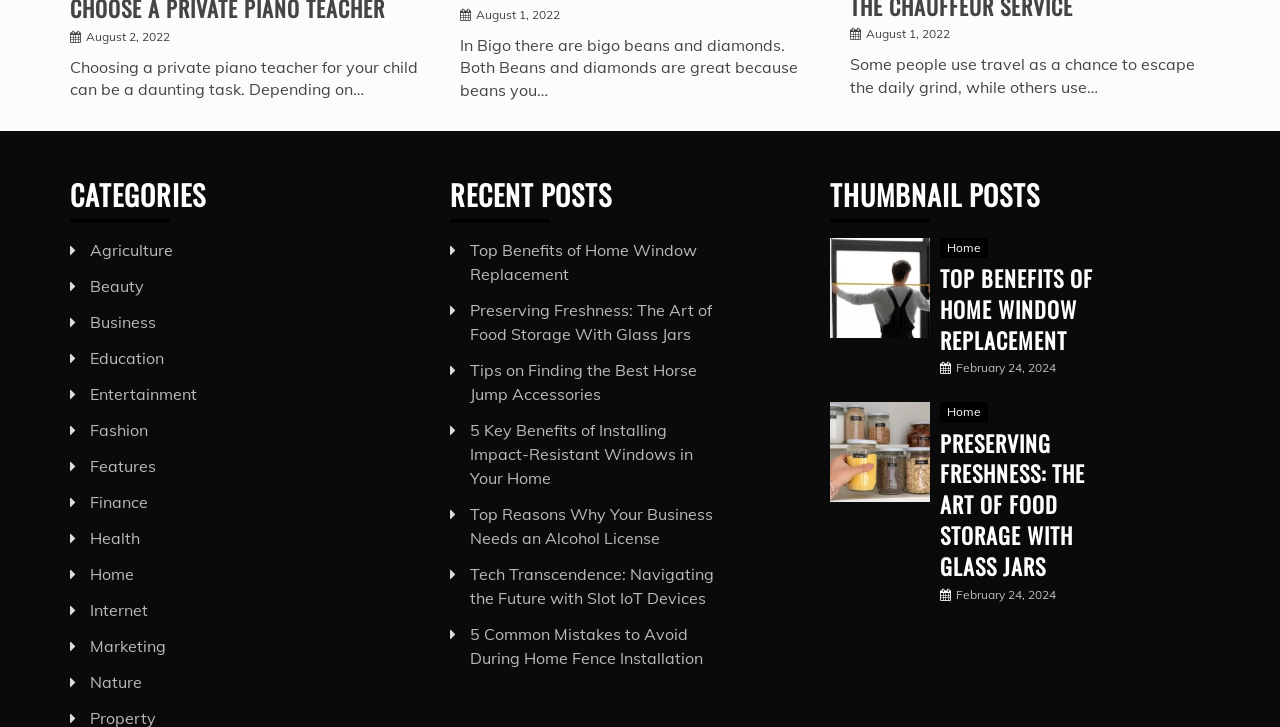Identify the bounding box coordinates of the clickable section necessary to follow the following instruction: "Check the recent post on 'August 2, 2022'". The coordinates should be presented as four float numbers from 0 to 1, i.e., [left, top, right, bottom].

[0.067, 0.04, 0.133, 0.06]